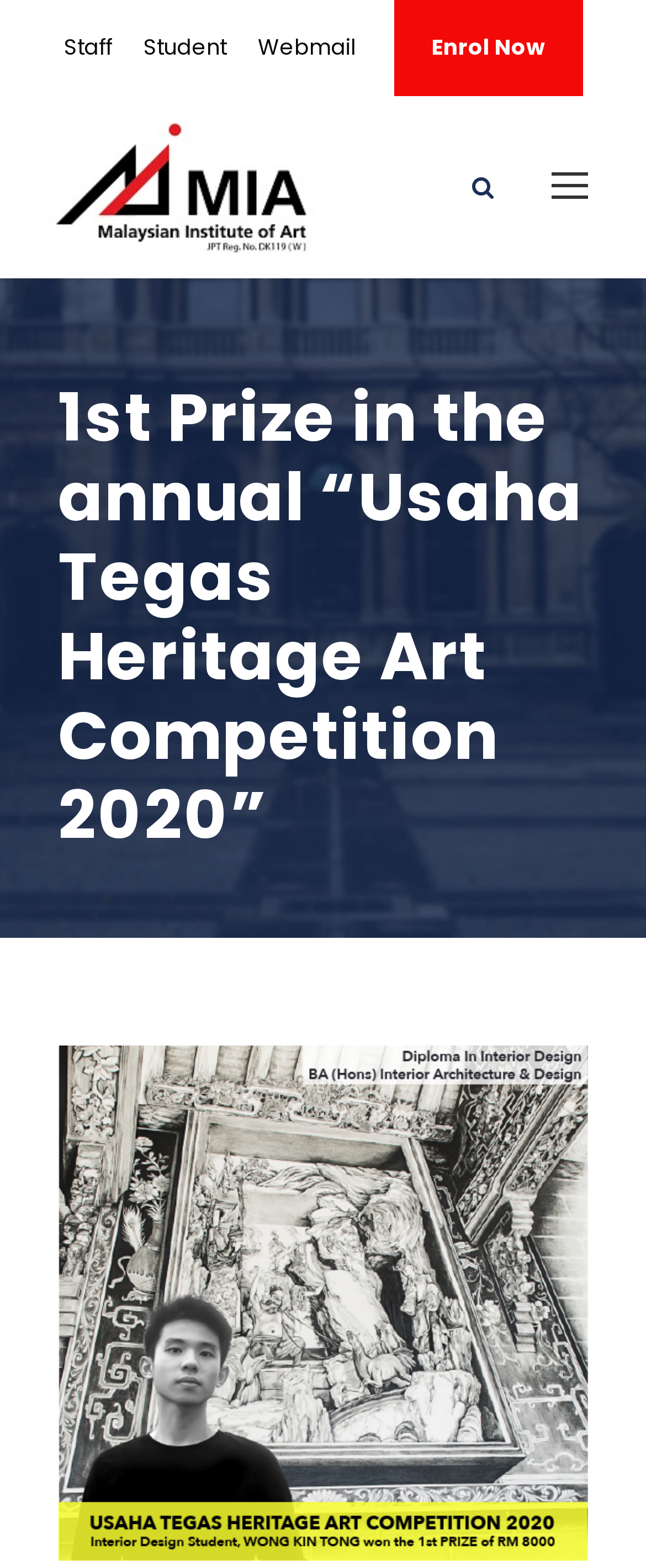How many links are in the top navigation bar?
Based on the screenshot, answer the question with a single word or phrase.

4